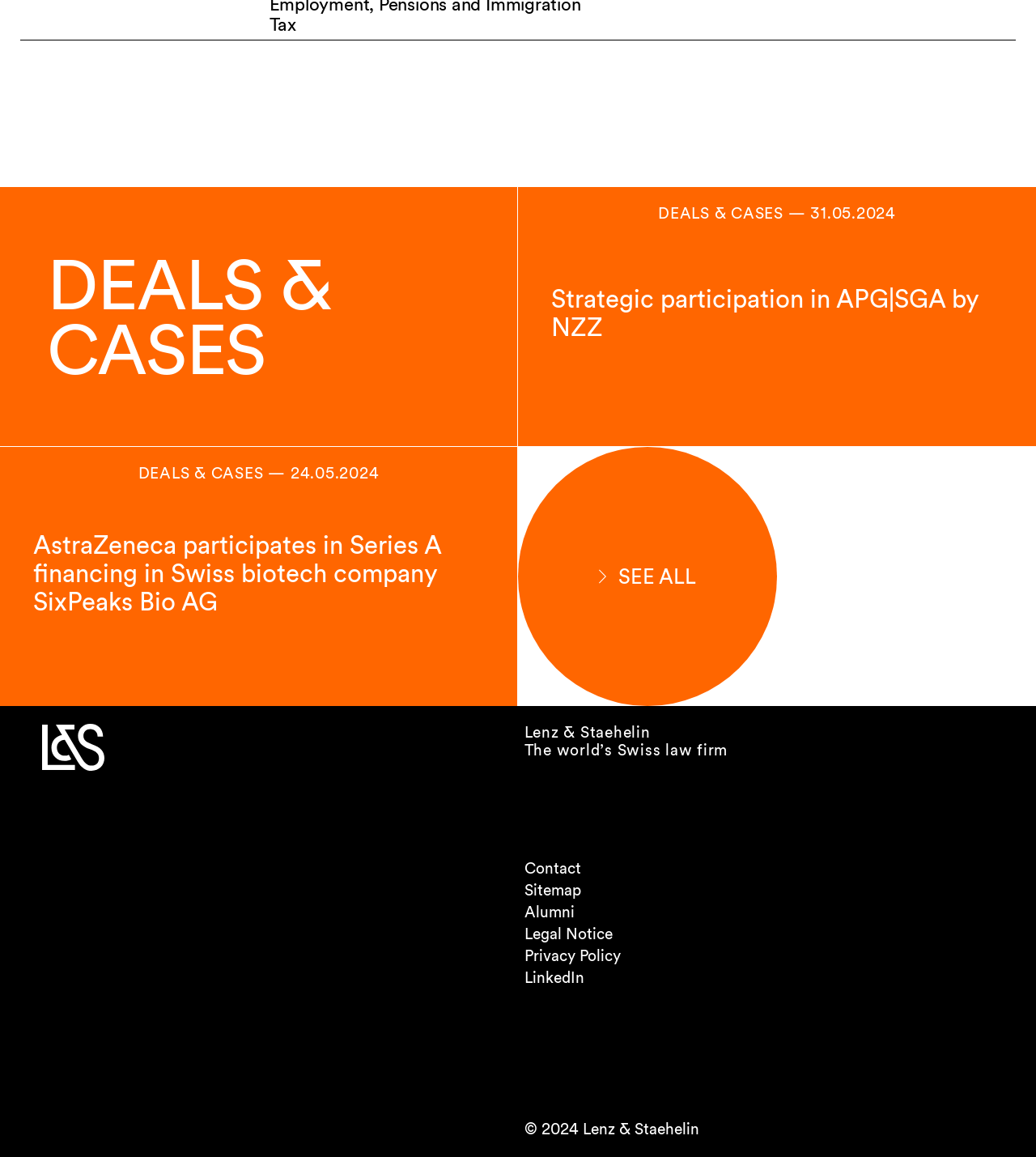Please reply to the following question with a single word or a short phrase:
What is the tagline of the law firm?

The world’s Swiss law firm